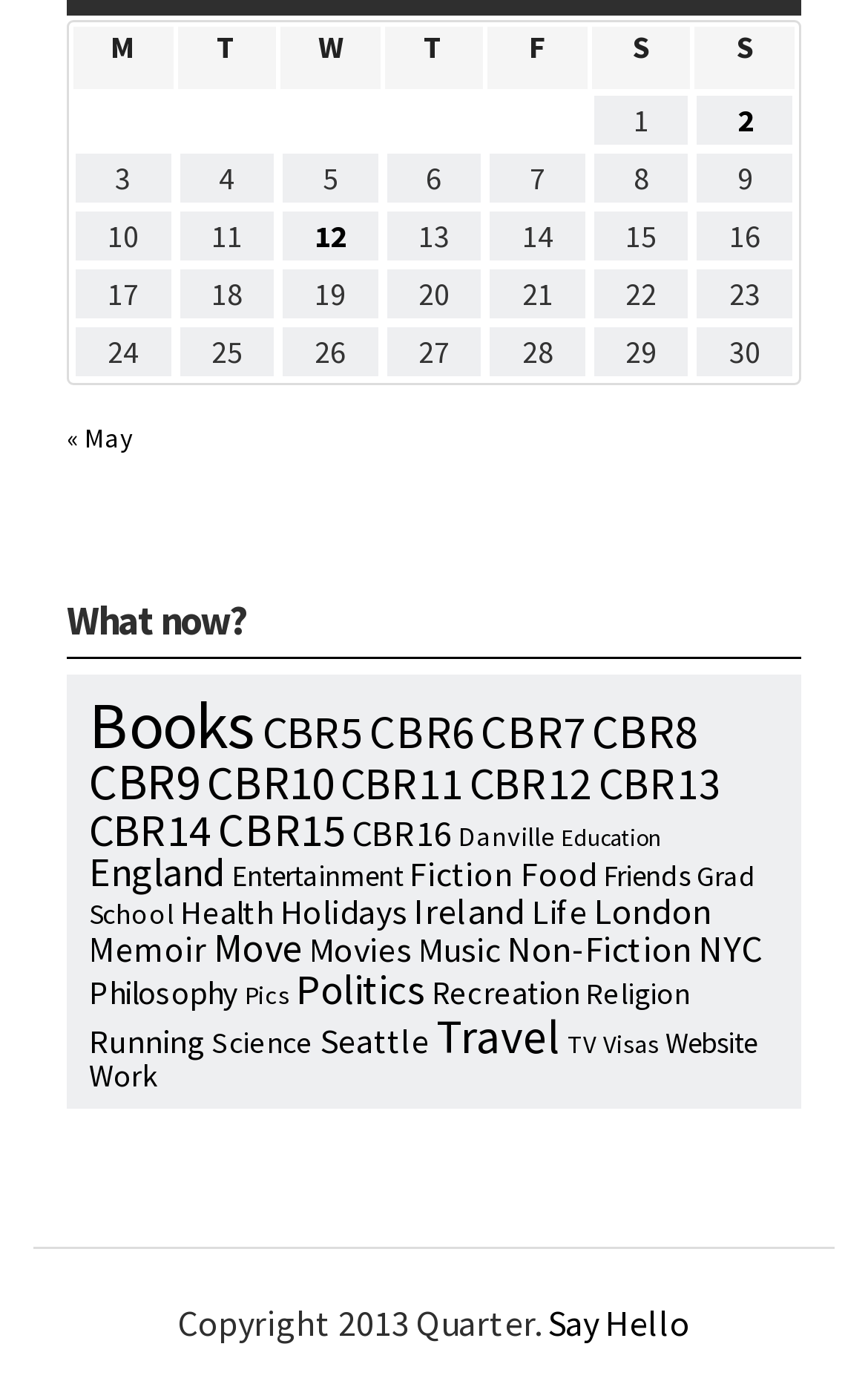Locate the UI element that matches the description Ireland in the webpage screenshot. Return the bounding box coordinates in the format (top-left x, top-left y, bottom-right x, bottom-right y), with values ranging from 0 to 1.

[0.477, 0.639, 0.605, 0.671]